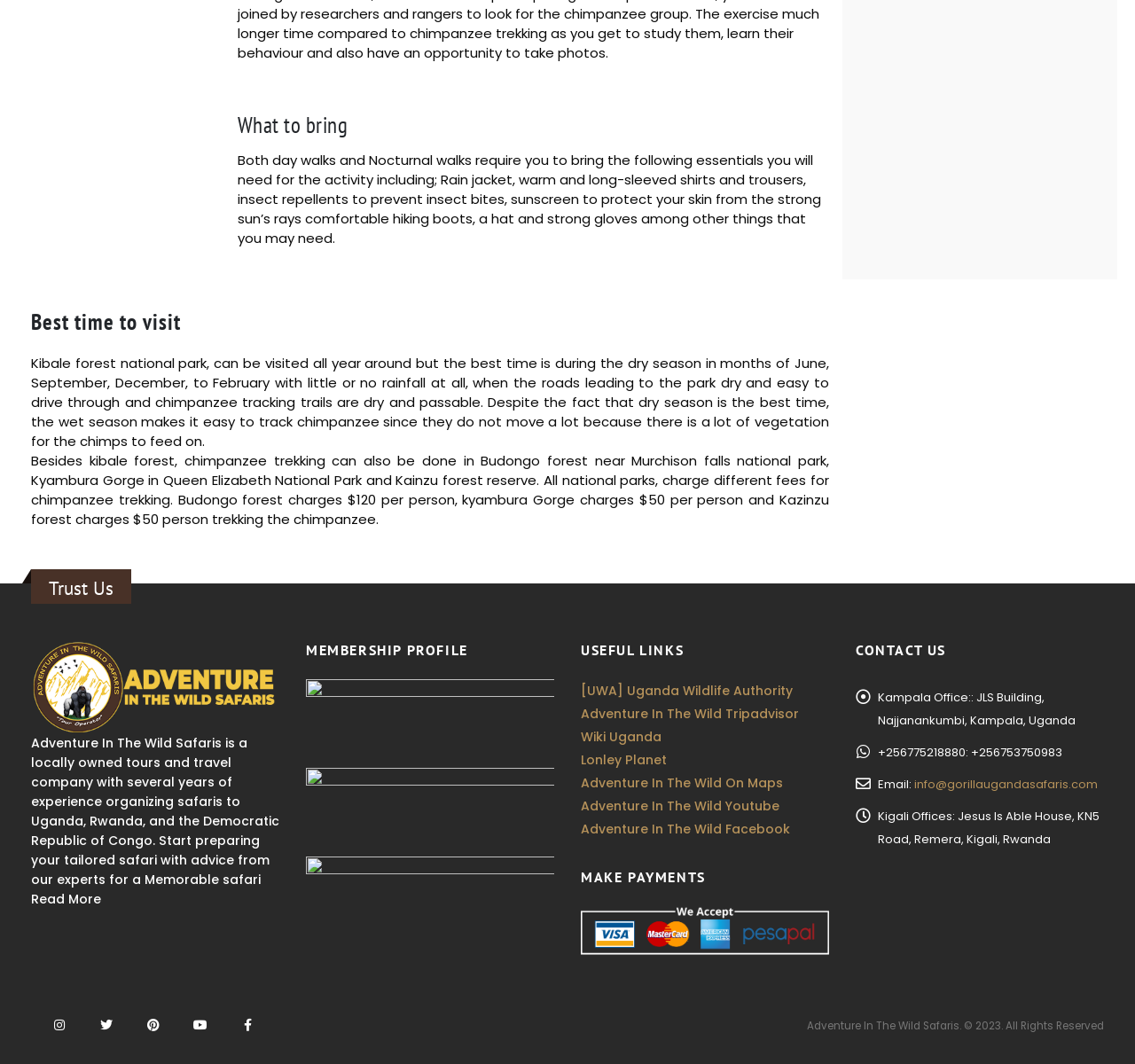Identify the bounding box coordinates necessary to click and complete the given instruction: "Click 'Read More' to learn about Adventure In The Wild Safaris".

[0.027, 0.836, 0.089, 0.853]